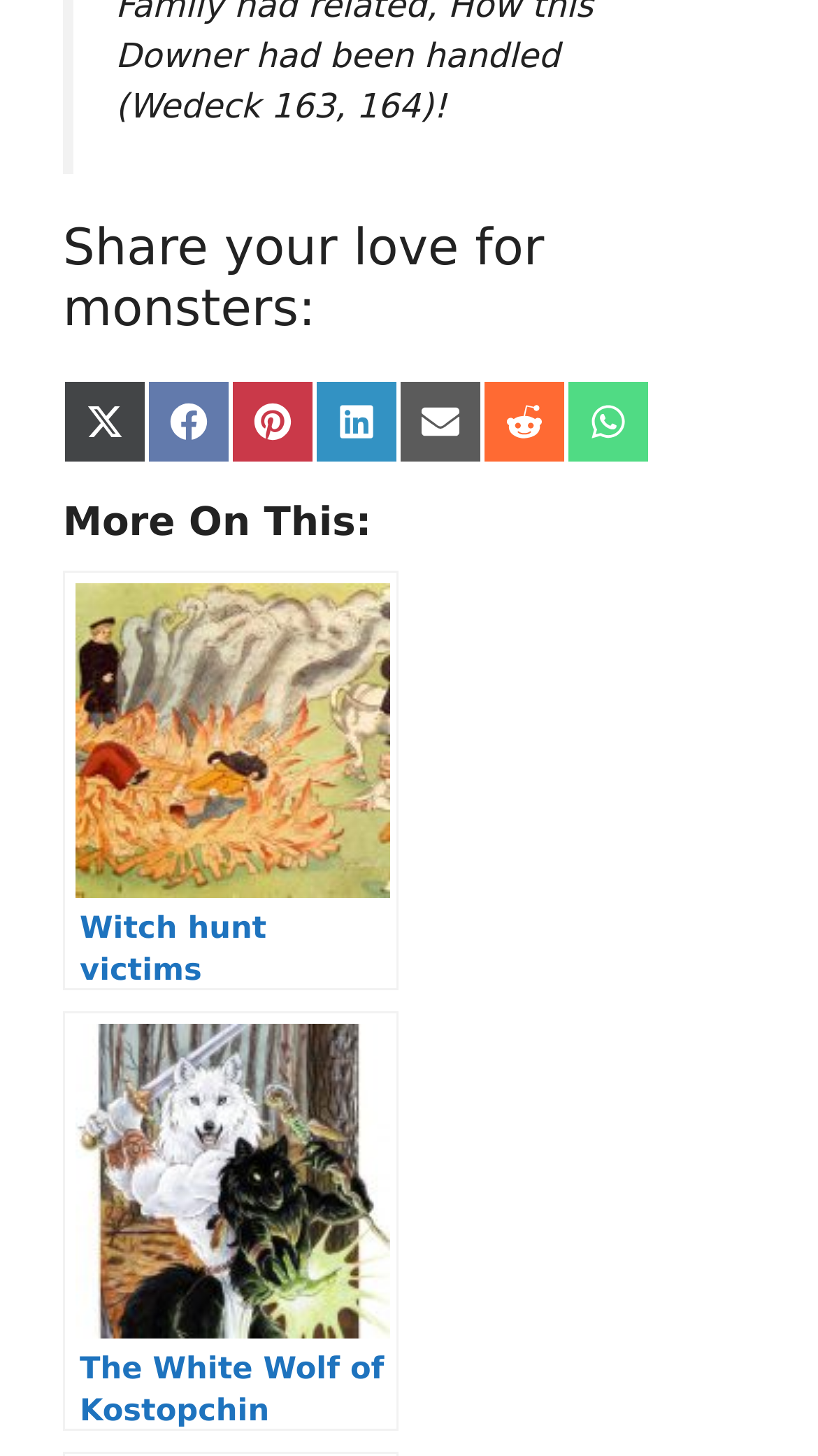Provide the bounding box coordinates for the UI element that is described as: "Share on X (Twitter)".

[0.077, 0.261, 0.179, 0.319]